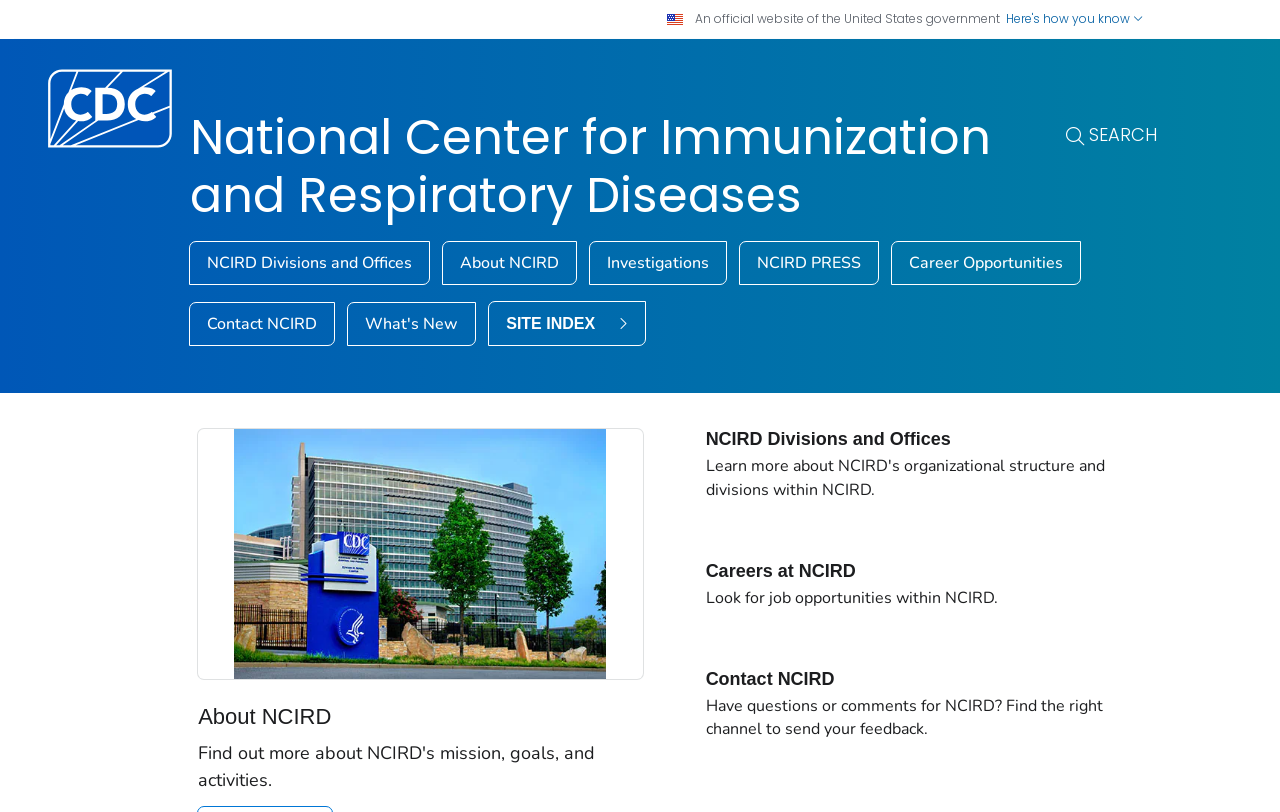Locate the bounding box coordinates of the region to be clicked to comply with the following instruction: "Search the website". The coordinates must be four float numbers between 0 and 1, in the form [left, top, right, bottom].

[0.832, 0.149, 0.904, 0.184]